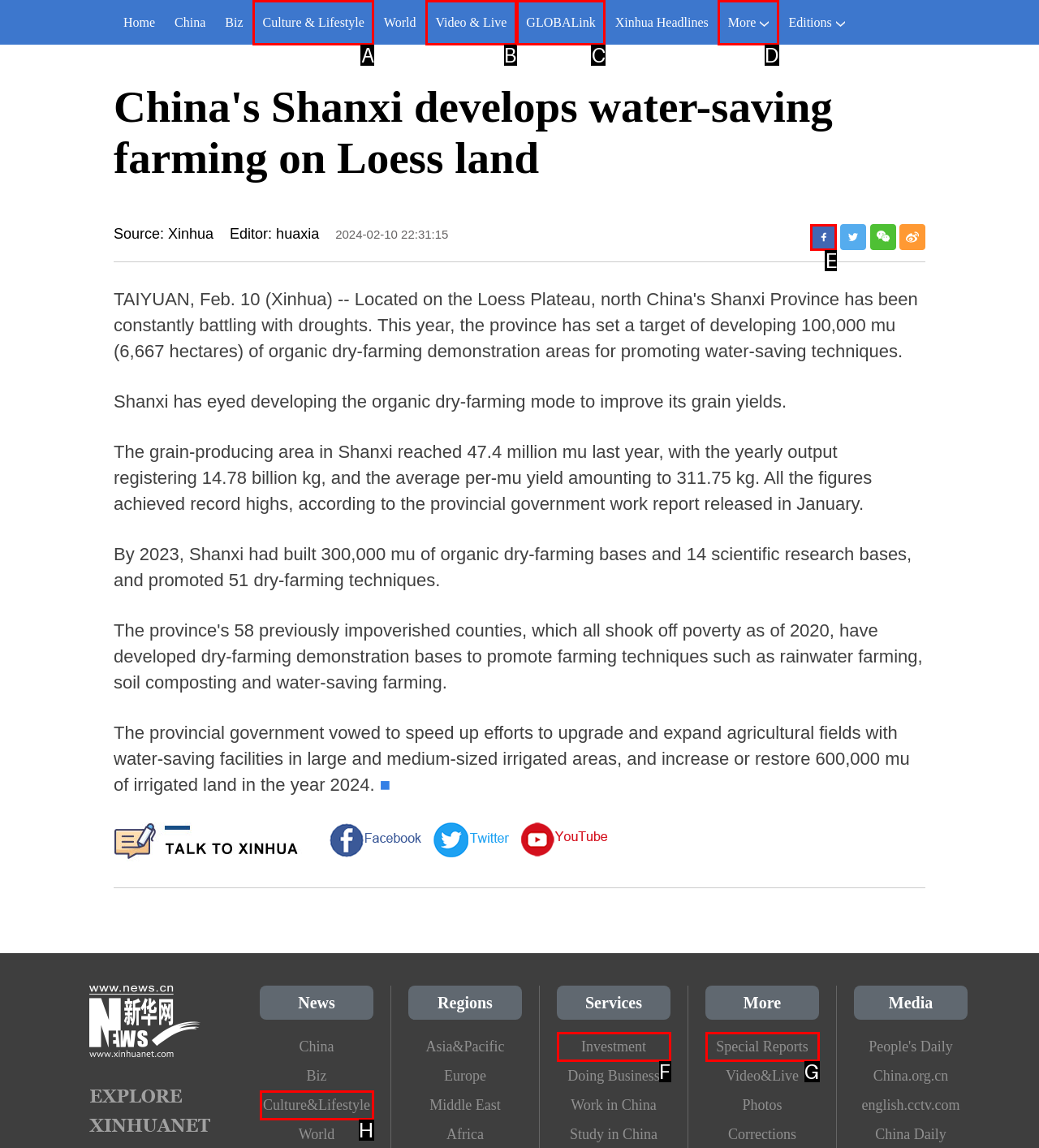Identify which option matches the following description: Special Reports
Answer by giving the letter of the correct option directly.

G